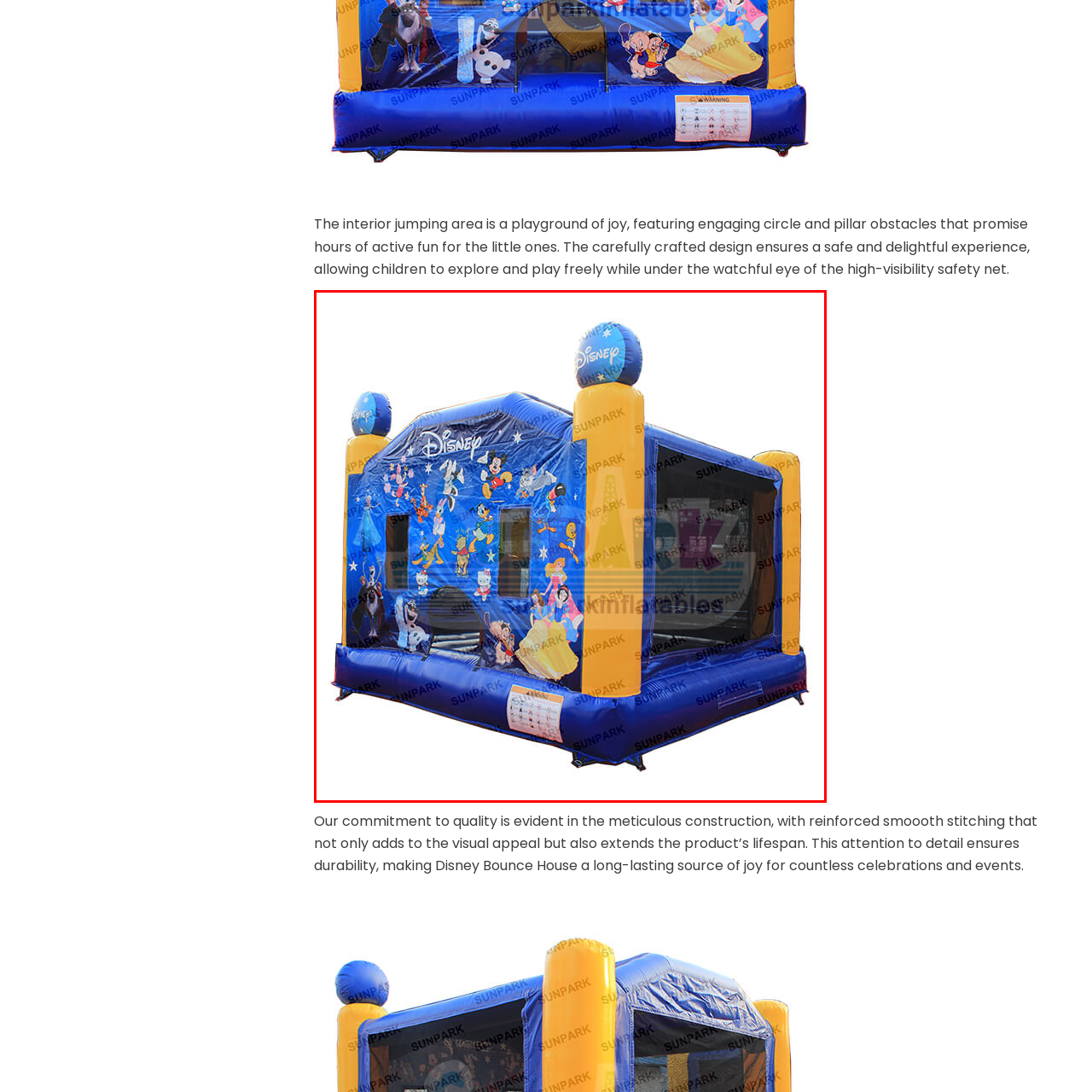Articulate a detailed description of the image inside the red frame.

The image features a vibrant and playful Disney-themed bouncing castle, designed to provide endless fun for children. The structure is predominantly blue, adorned with colorful depictions of iconic Disney characters like Mickey Mouse, Donald Duck, and various princesses, creating a magical atmosphere for young jumpers. 

The entryway is shaped like a friendly arch, inviting kids to bounce inside where they can engage in active play beneath a high-visibility safety net, ensuring a safe environment for exploration and enjoyment. The bouncing castle is constructed with meticulous attention to detail, featuring smooth stitching that enhances both its appearance and durability, making it a long-lasting source of joy for numerous celebrations and events. 

This playful structure not only encourages physical activity but also stimulates imaginative play, allowing children to enjoy a whimsical experience surrounded by their favorite characters from the Disney universe.